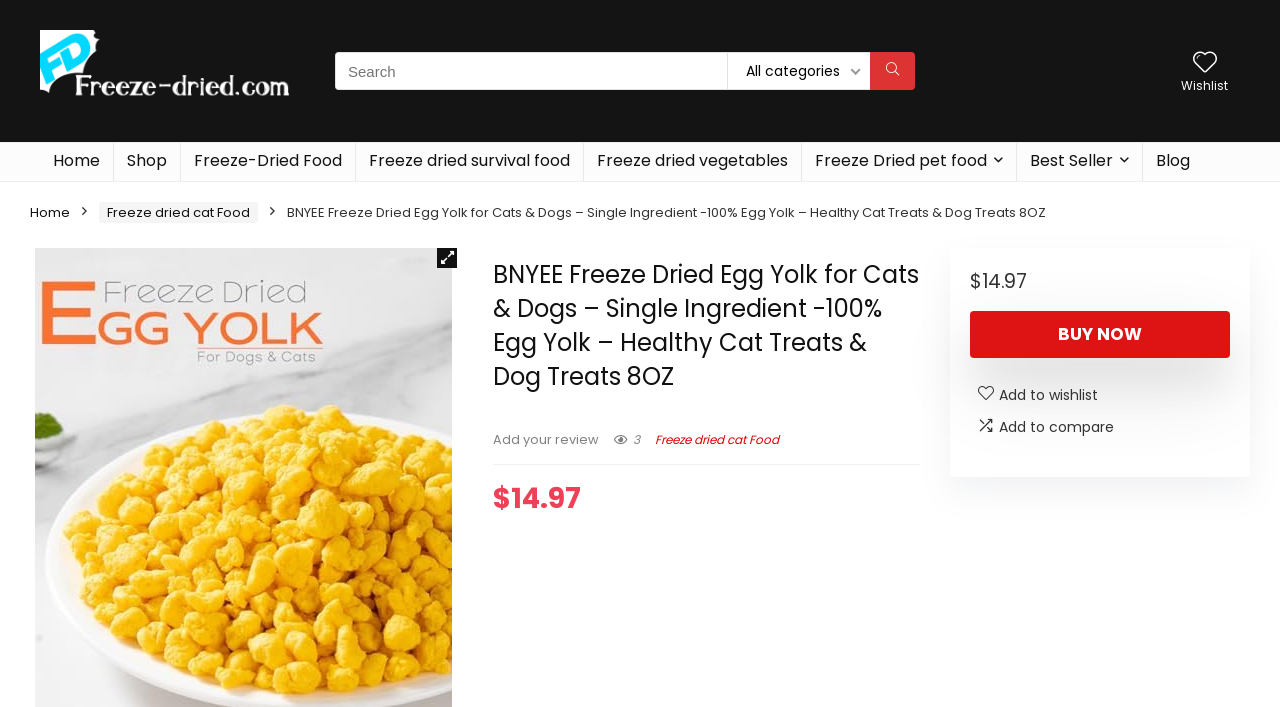Pinpoint the bounding box coordinates of the clickable element needed to complete the instruction: "Search for products". The coordinates should be provided as four float numbers between 0 and 1: [left, top, right, bottom].

[0.262, 0.074, 0.715, 0.128]